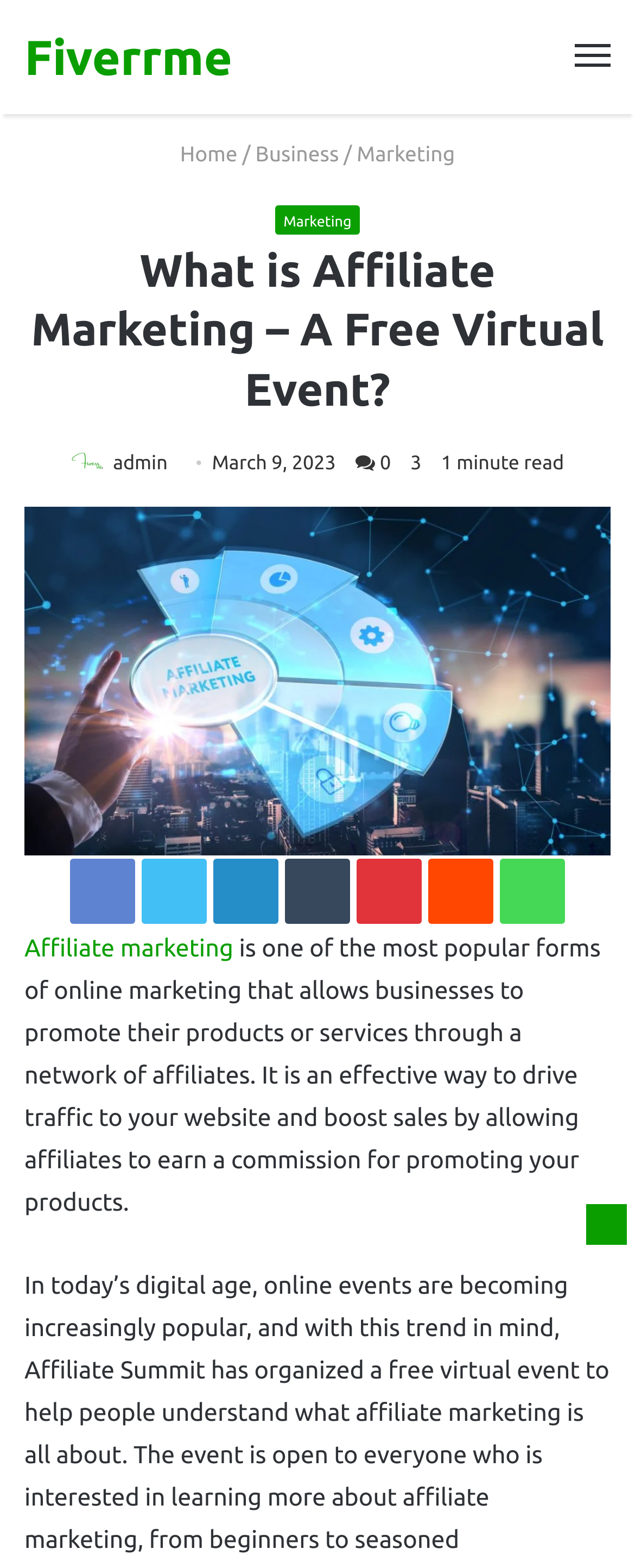Locate the primary headline on the webpage and provide its text.

What is Affiliate Marketing – A Free Virtual Event?